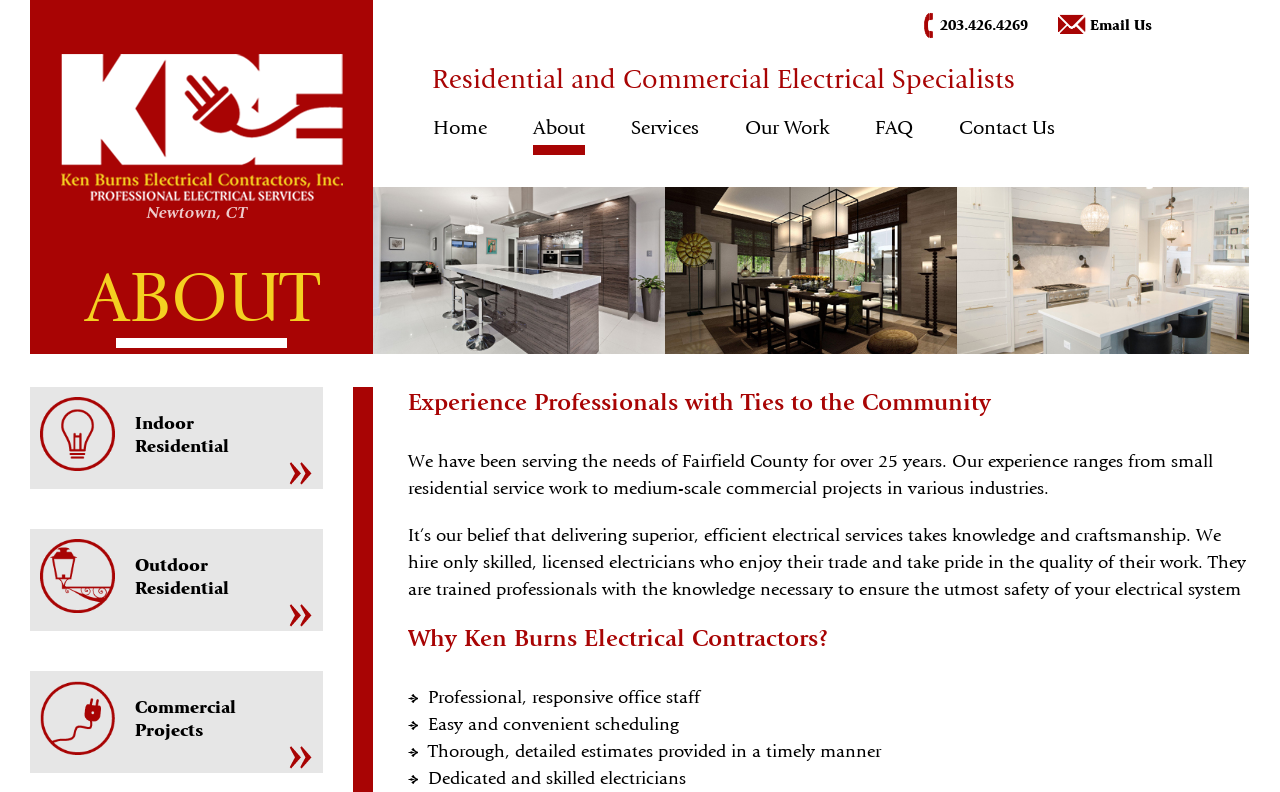Respond with a single word or phrase for the following question: 
What types of projects does Ken Burns Electric work on?

Residential and commercial